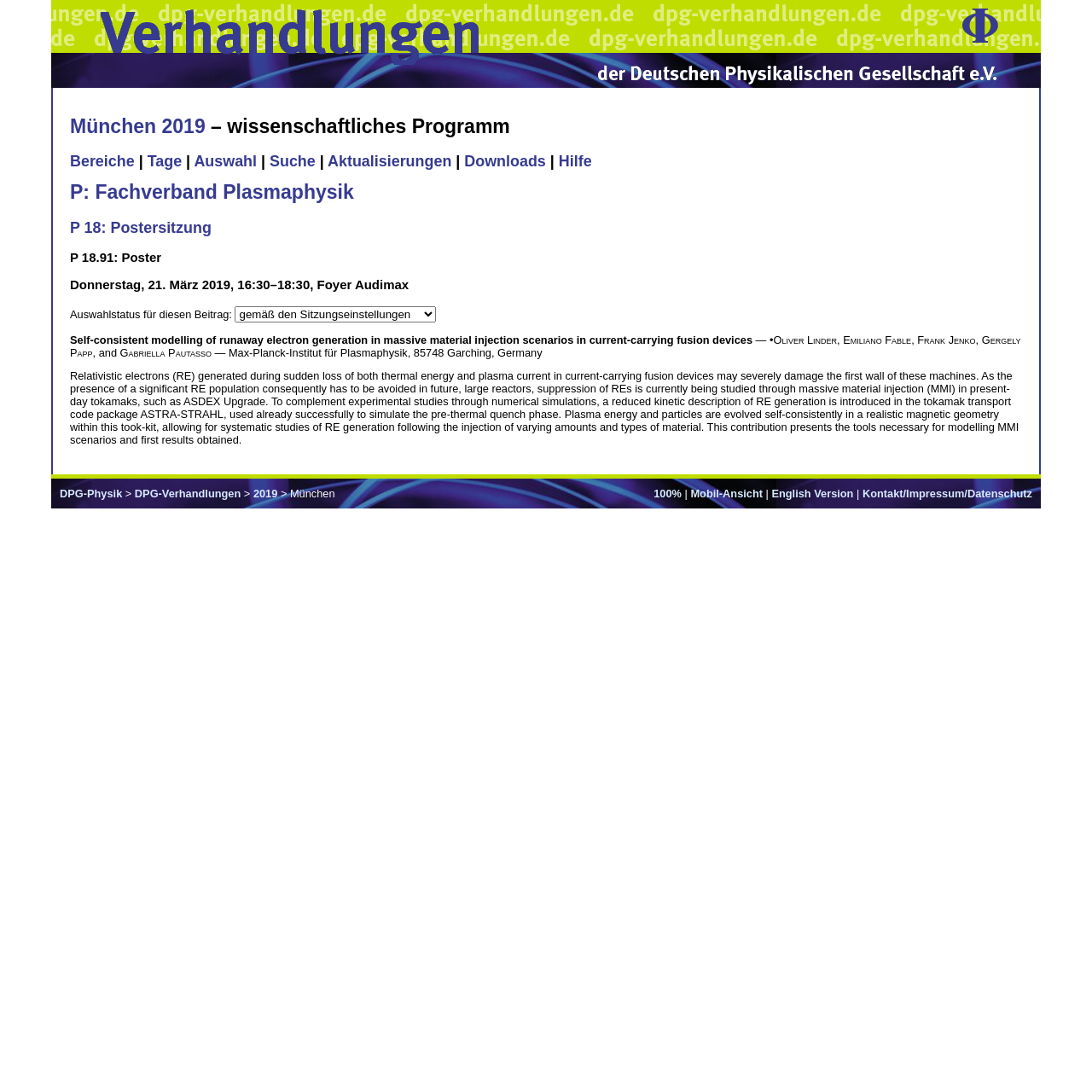For the following element description, predict the bounding box coordinates in the format (top-left x, top-left y, bottom-right x, bottom-right y). All values should be floating point numbers between 0 and 1. Description: München 2019

[0.064, 0.105, 0.188, 0.125]